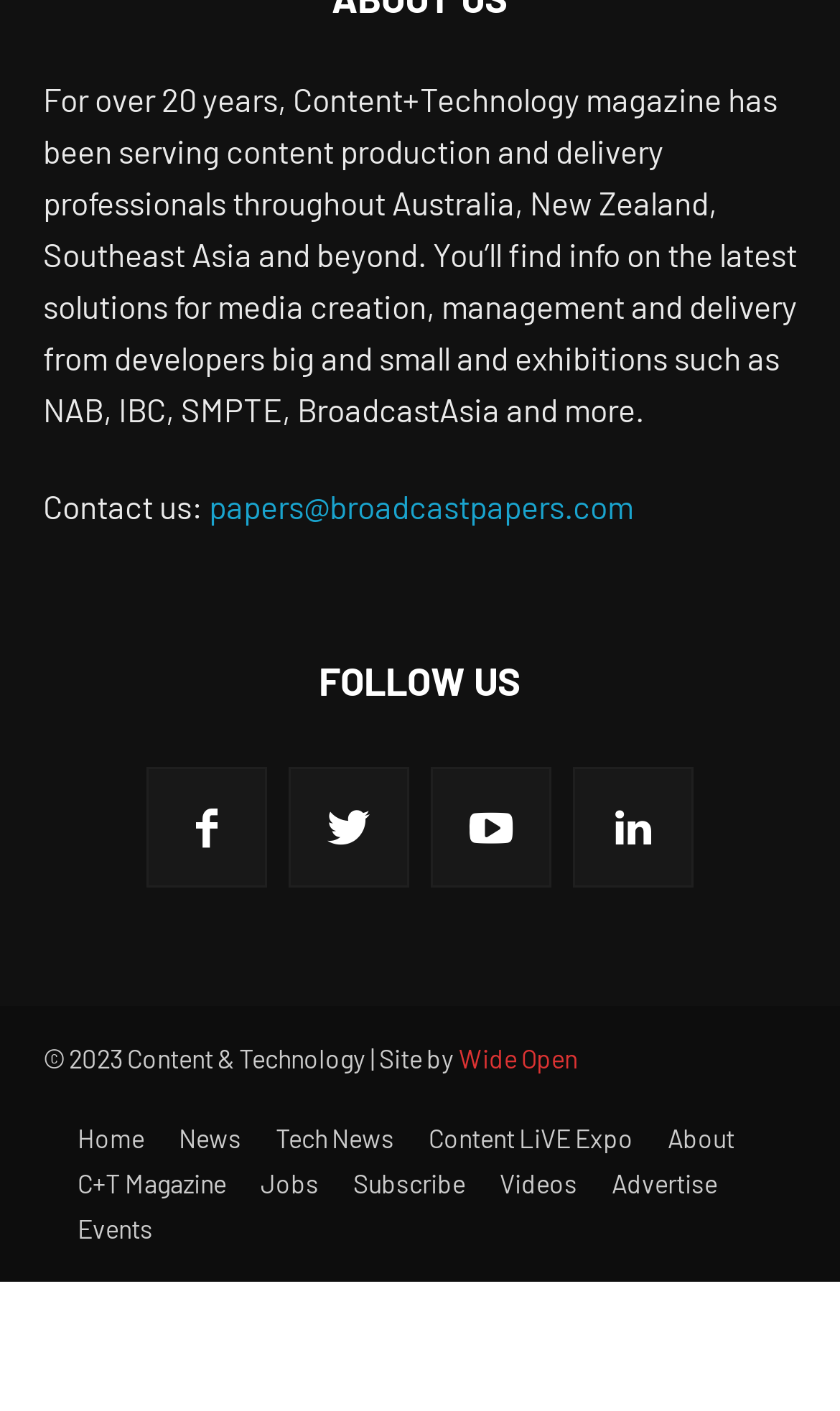Identify the bounding box coordinates of the clickable section necessary to follow the following instruction: "Read the latest tech news". The coordinates should be presented as four float numbers from 0 to 1, i.e., [left, top, right, bottom].

[0.328, 0.795, 0.469, 0.816]